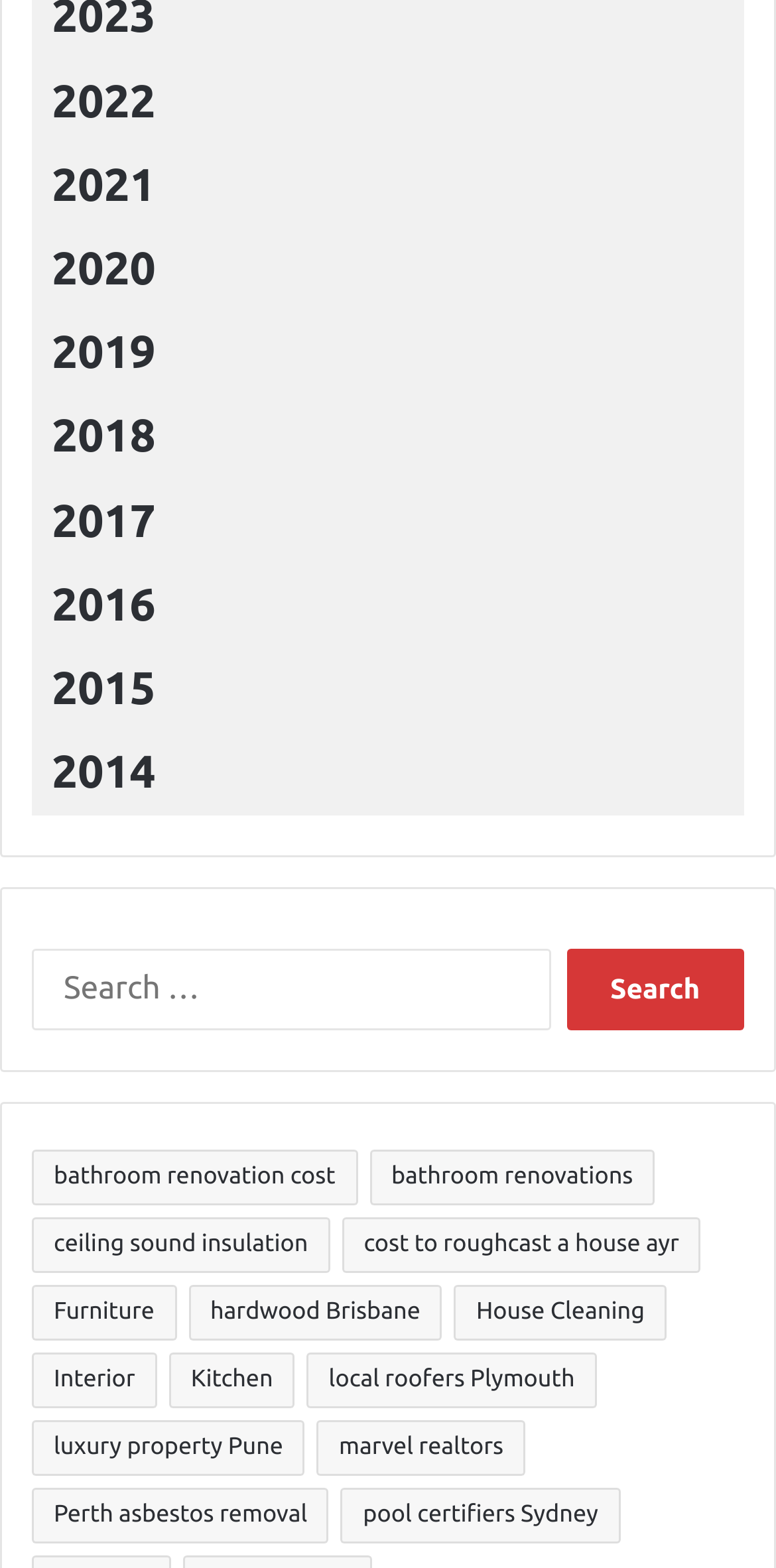Give a one-word or short-phrase answer to the following question: 
What is the theme of the listed links?

Home improvement and real estate